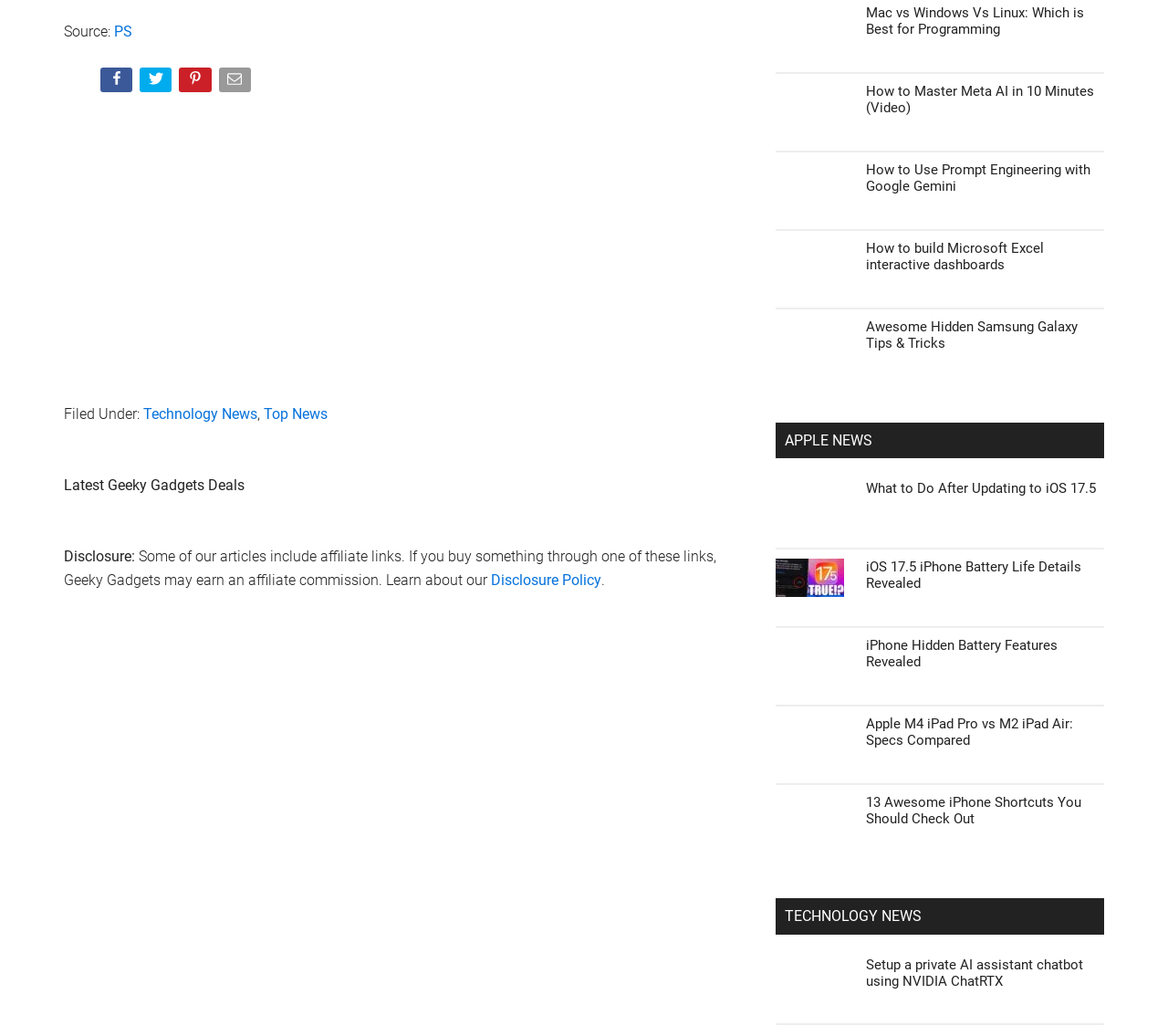What is the category of the article 'Apple M4 iPad Pro vs M2 iPad Air: Specs Compared'?
Based on the screenshot, answer the question with a single word or phrase.

APPLE NEWS